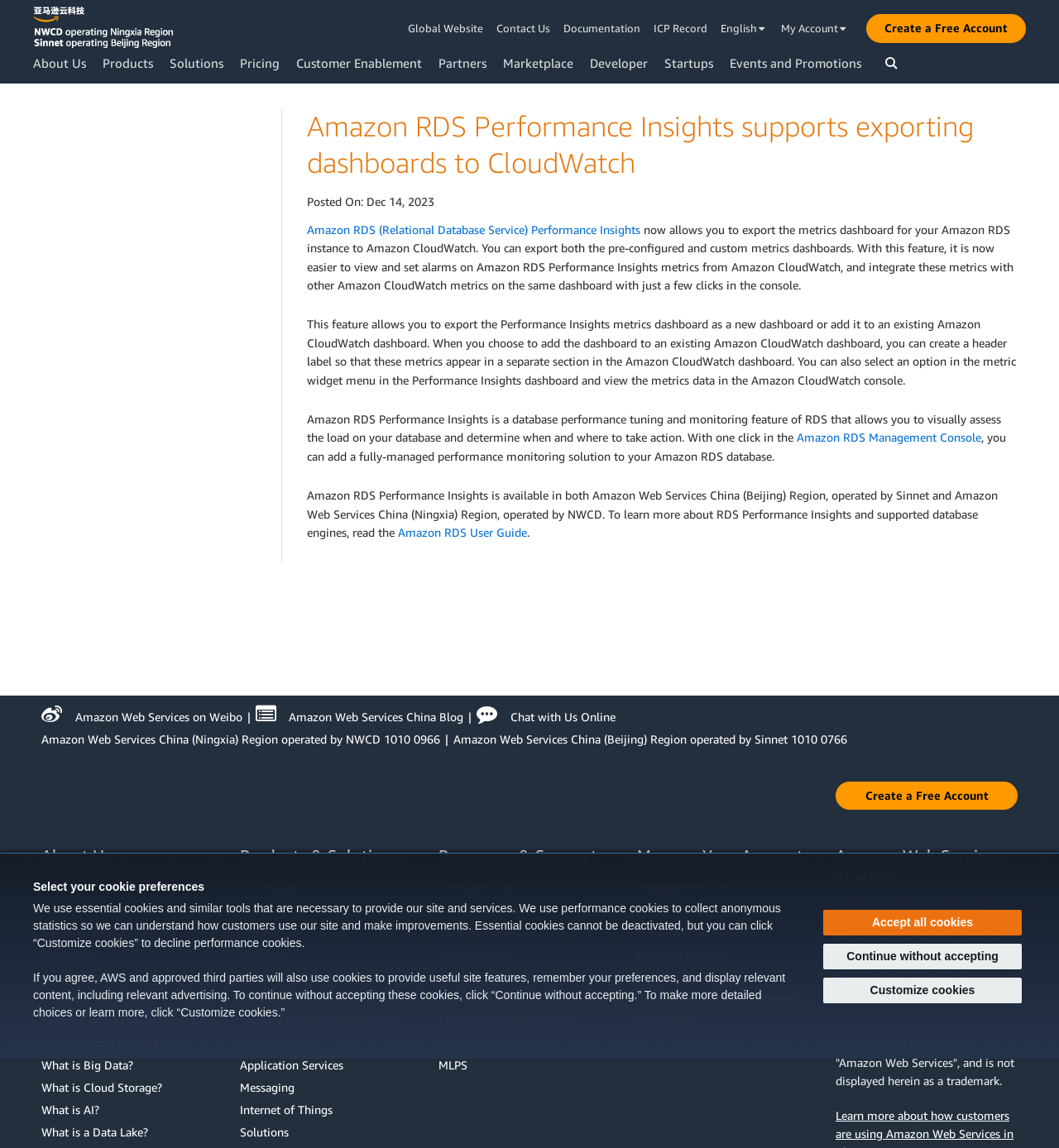Determine which piece of text is the heading of the webpage and provide it.

Amazon RDS Performance Insights supports exporting dashboards to CloudWatch